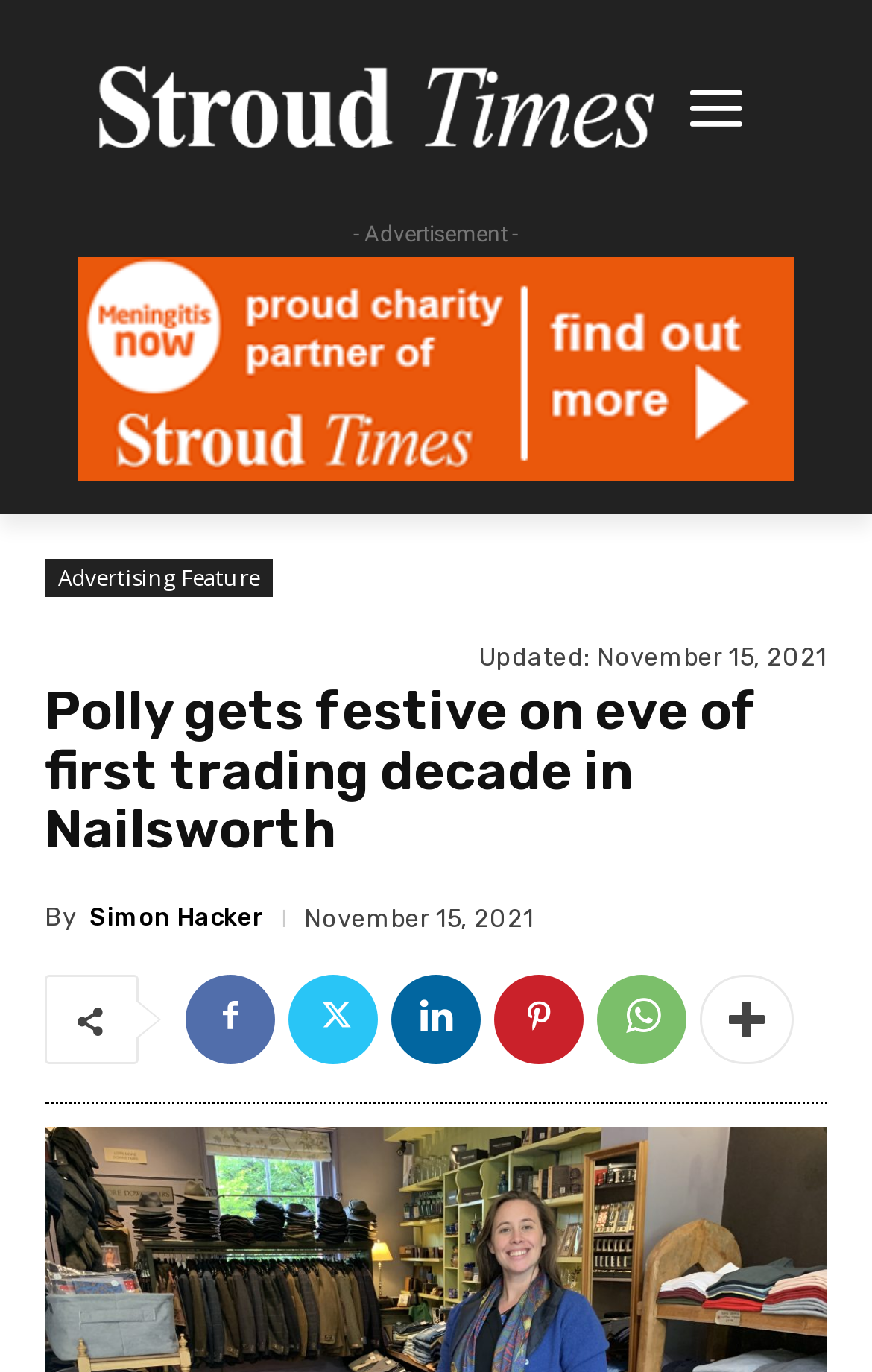Please specify the bounding box coordinates of the clickable section necessary to execute the following command: "View more articles from November 15, 2021".

[0.349, 0.659, 0.613, 0.68]